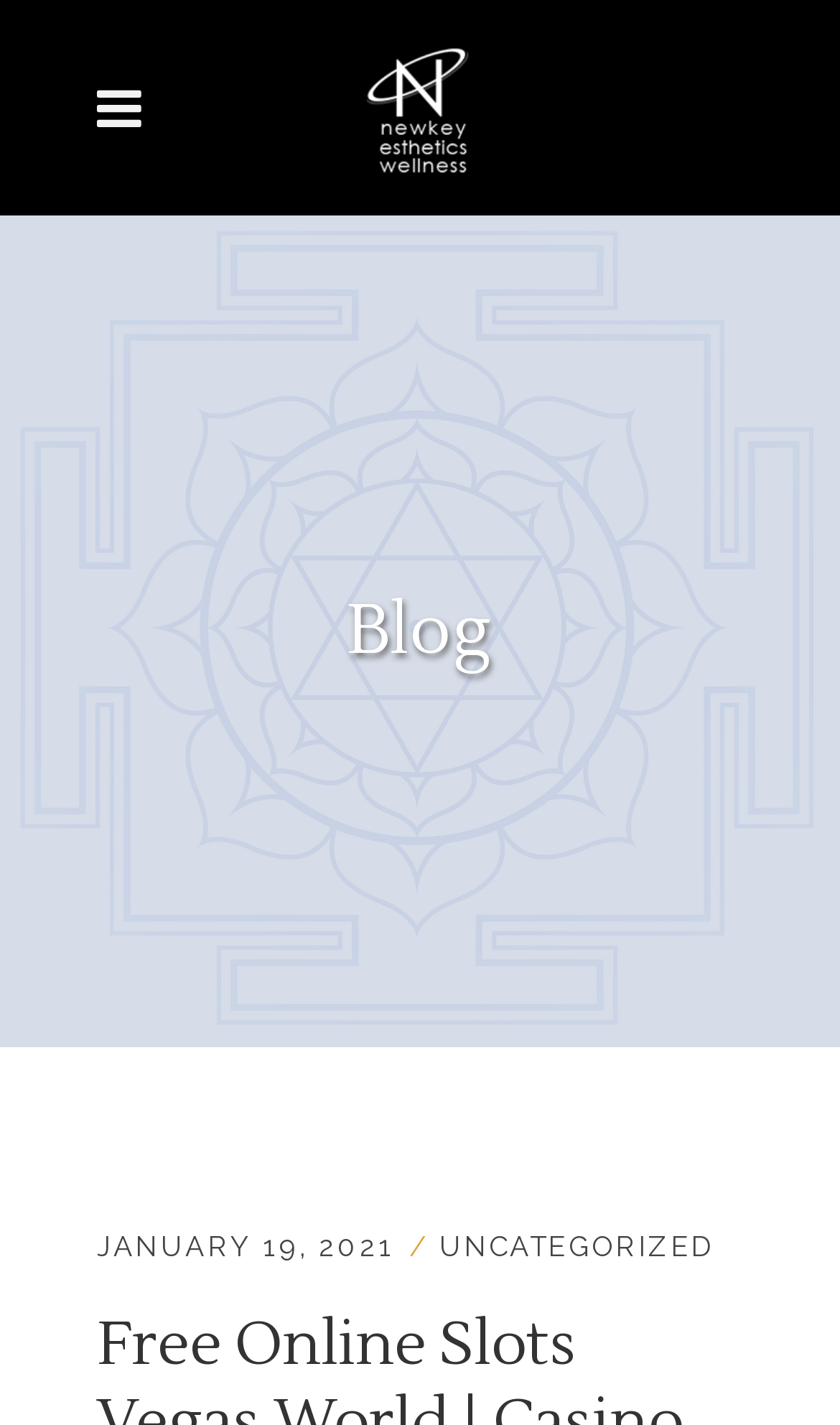Locate the bounding box coordinates of the UI element described by: "Pre-Book". Provide the coordinates as four float numbers between 0 and 1, formatted as [left, top, right, bottom].

None